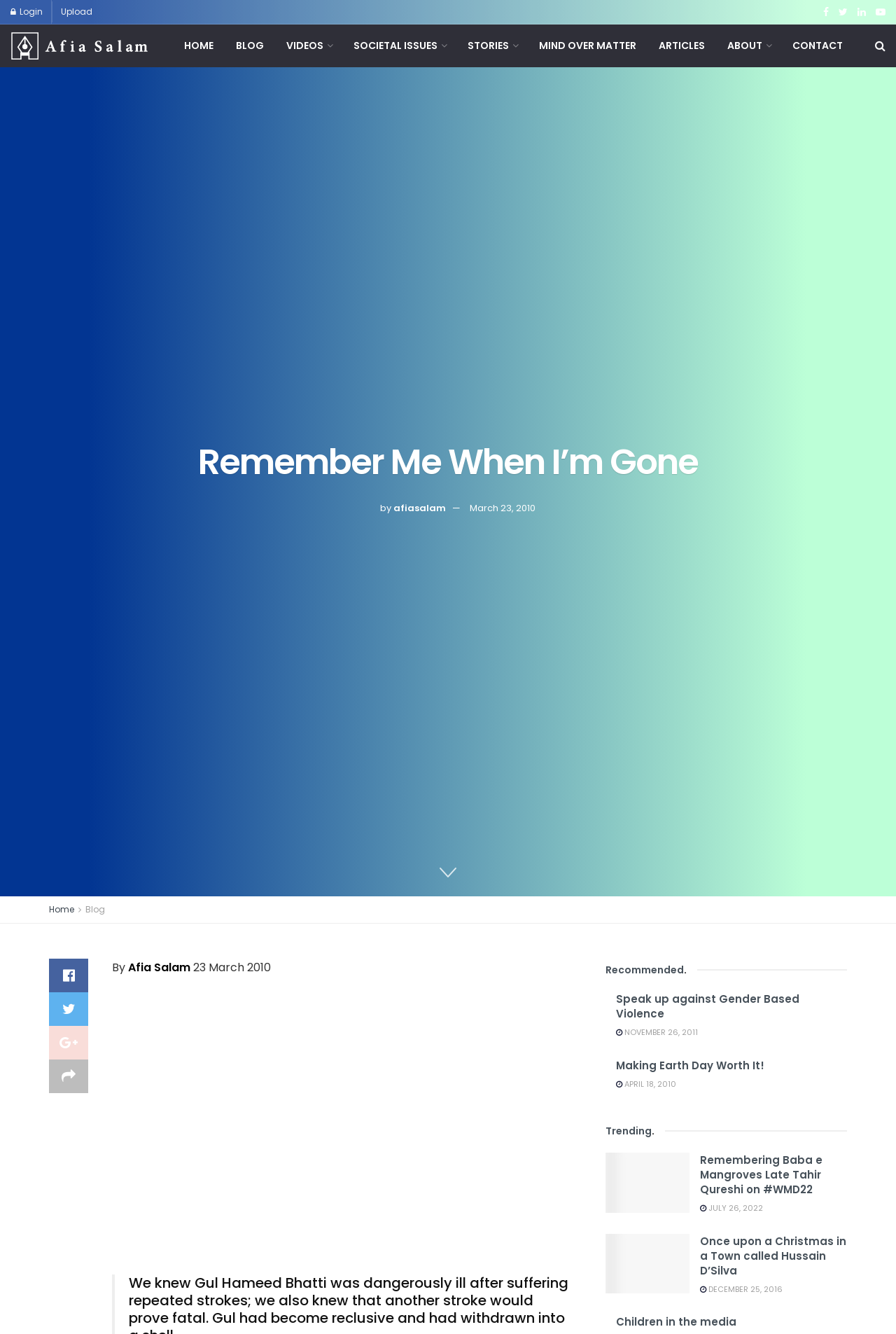What is the date of the article?
Use the information from the image to give a detailed answer to the question.

I found the date by looking at the text 'March 23, 2010' which is located below the author's name.